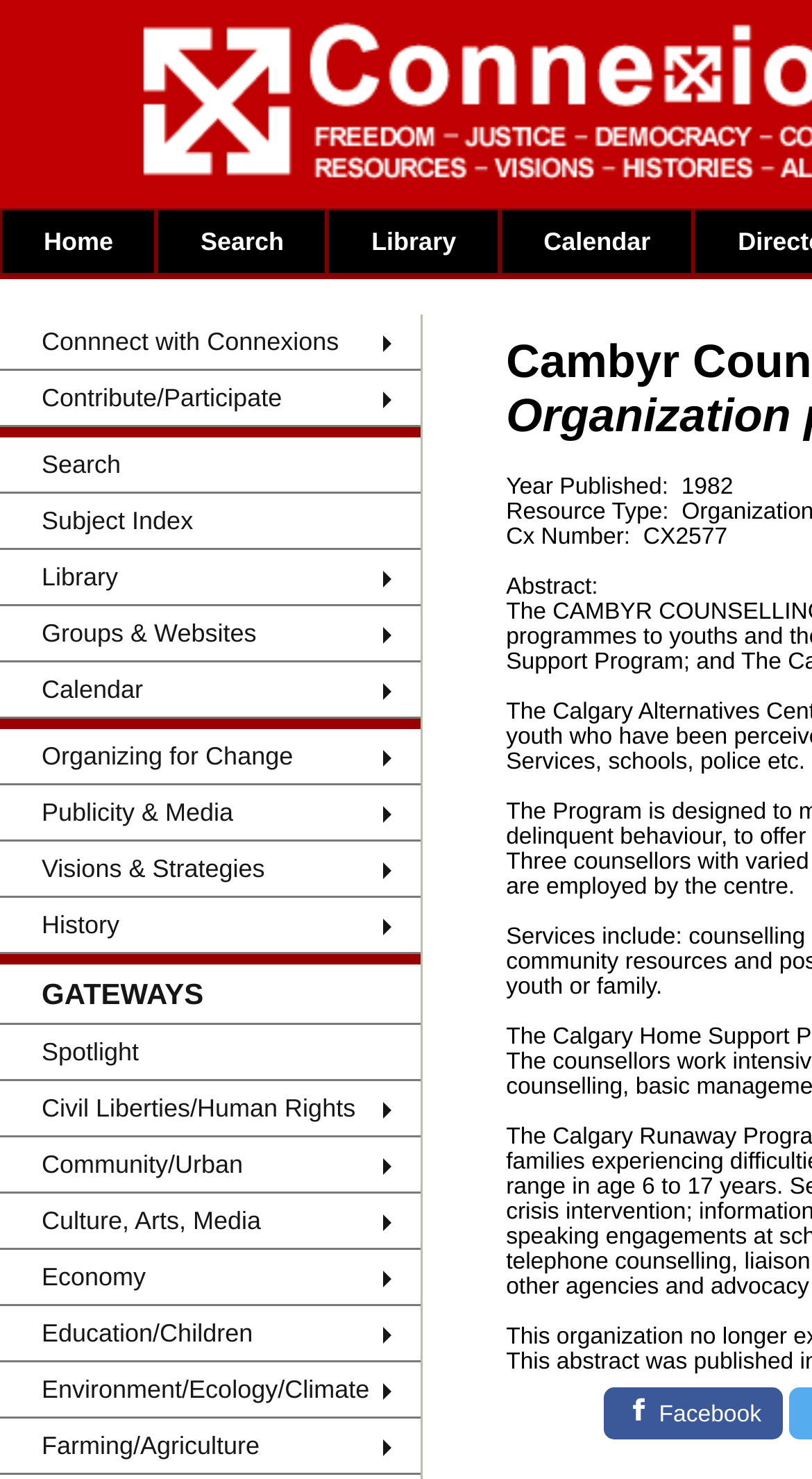Analyze the image and answer the question with as much detail as possible: 
How many social media links are there at the bottom of the page?

I looked at the bottom of the page and found a single social media link, which is a link to Facebook, located at the bottom right corner of the page.